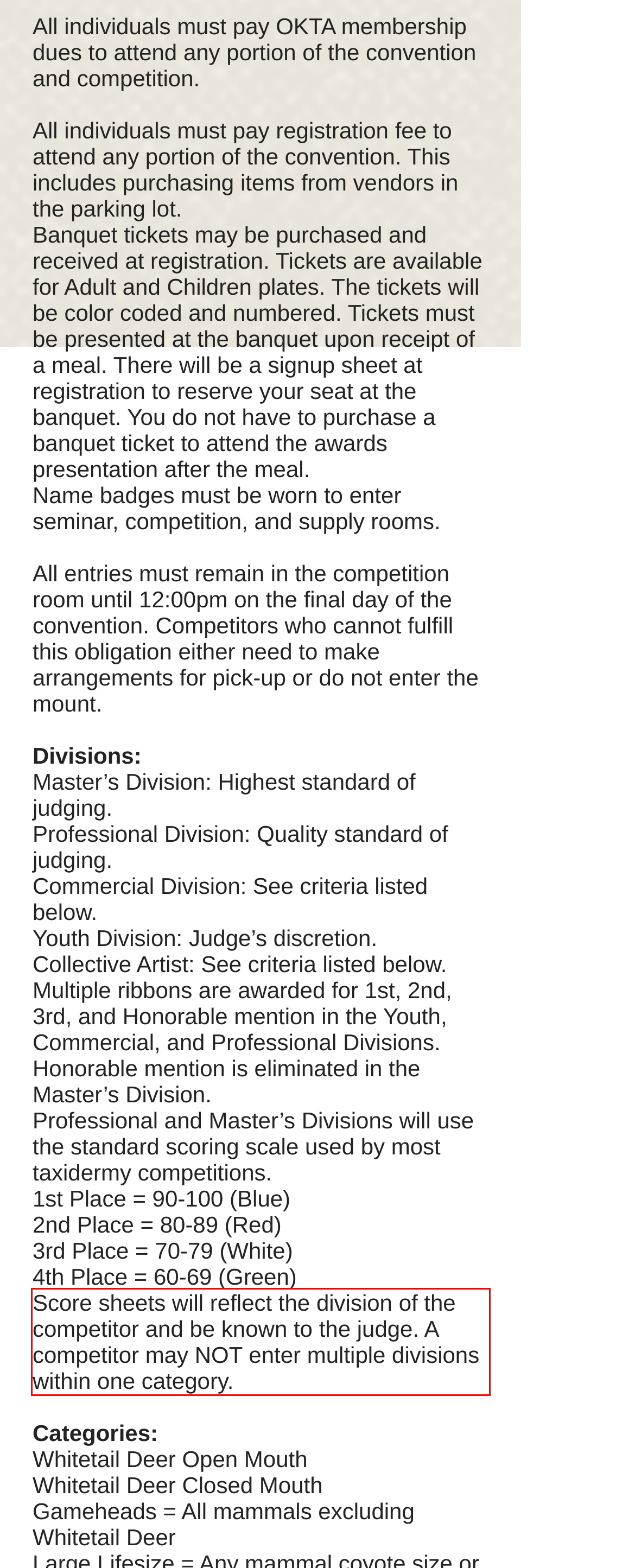Please extract the text content within the red bounding box on the webpage screenshot using OCR.

Score sheets will reflect the division of the competitor and be known to the judge. A competitor may NOT enter multiple divisions within one category.